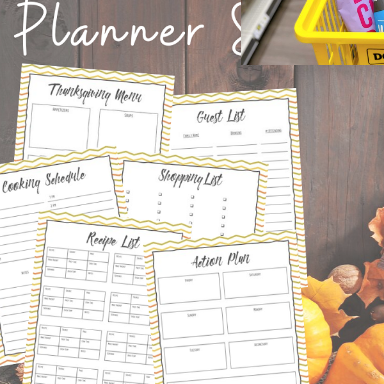What is the purpose of the yellow shopping basket in the background?
From the image, respond with a single word or phrase.

To gather ingredients and supplies